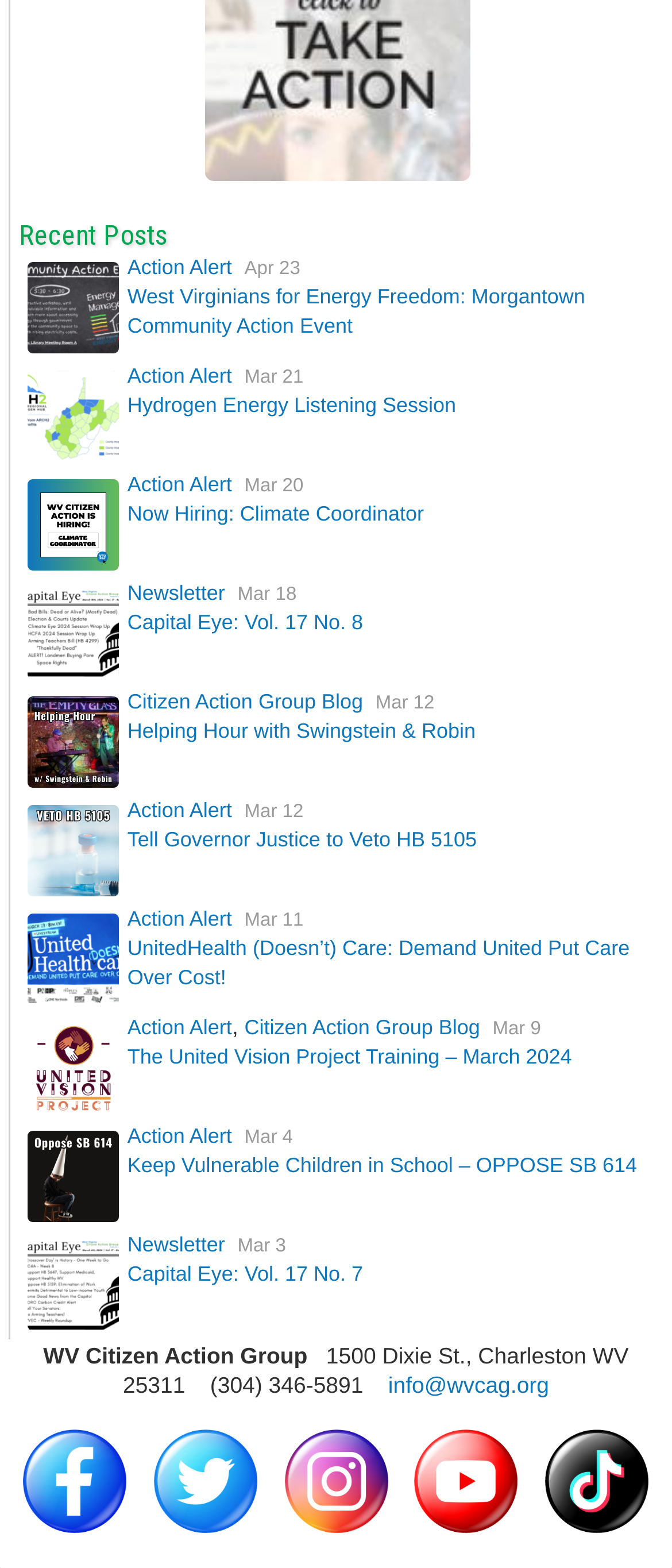Specify the bounding box coordinates of the region I need to click to perform the following instruction: "Read 'Recent Posts'". The coordinates must be four float numbers in the range of 0 to 1, i.e., [left, top, right, bottom].

[0.028, 0.139, 0.249, 0.16]